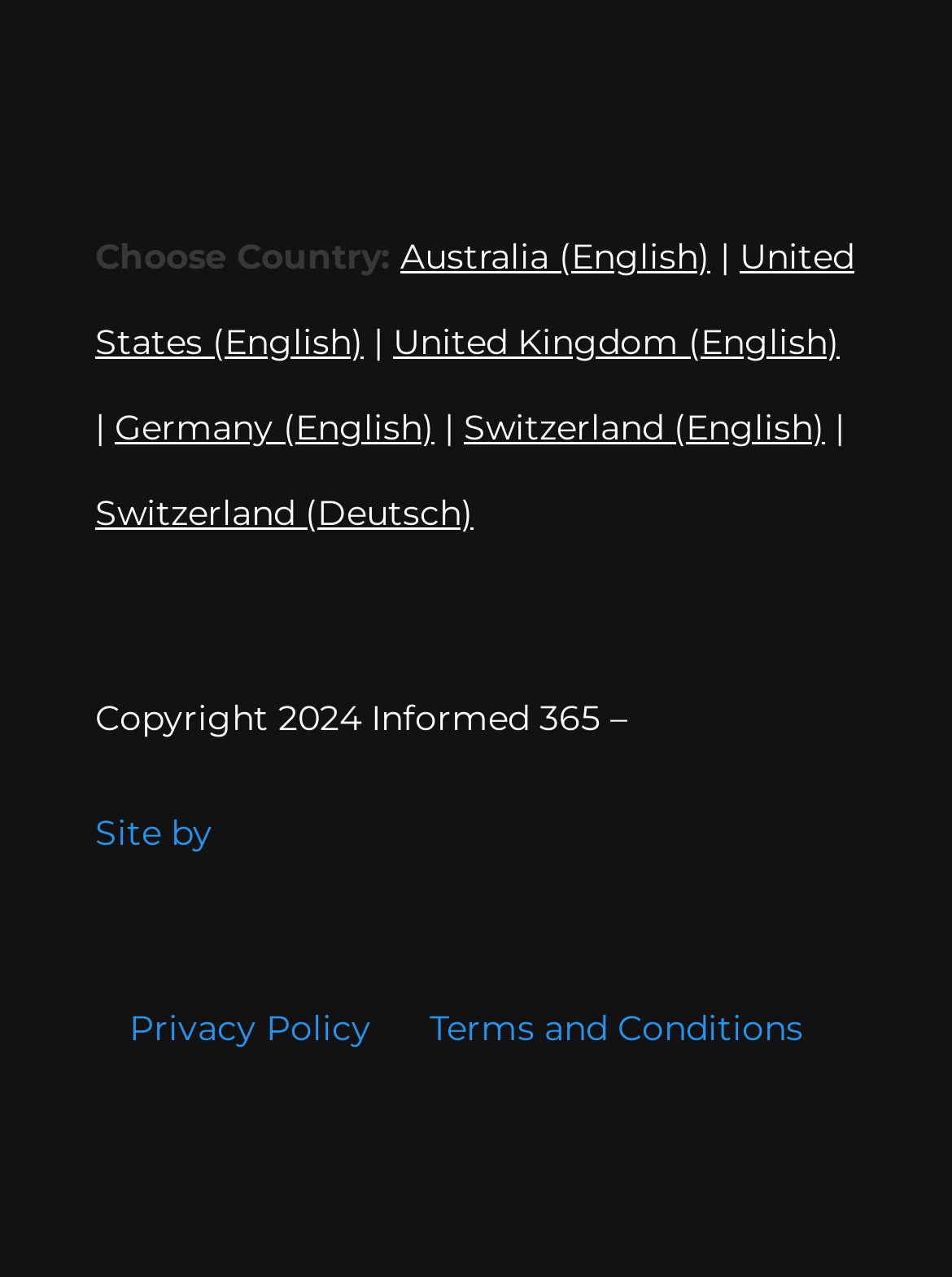Please determine the bounding box coordinates of the element's region to click for the following instruction: "Check the website's copyright information".

[0.1, 0.545, 0.659, 0.579]